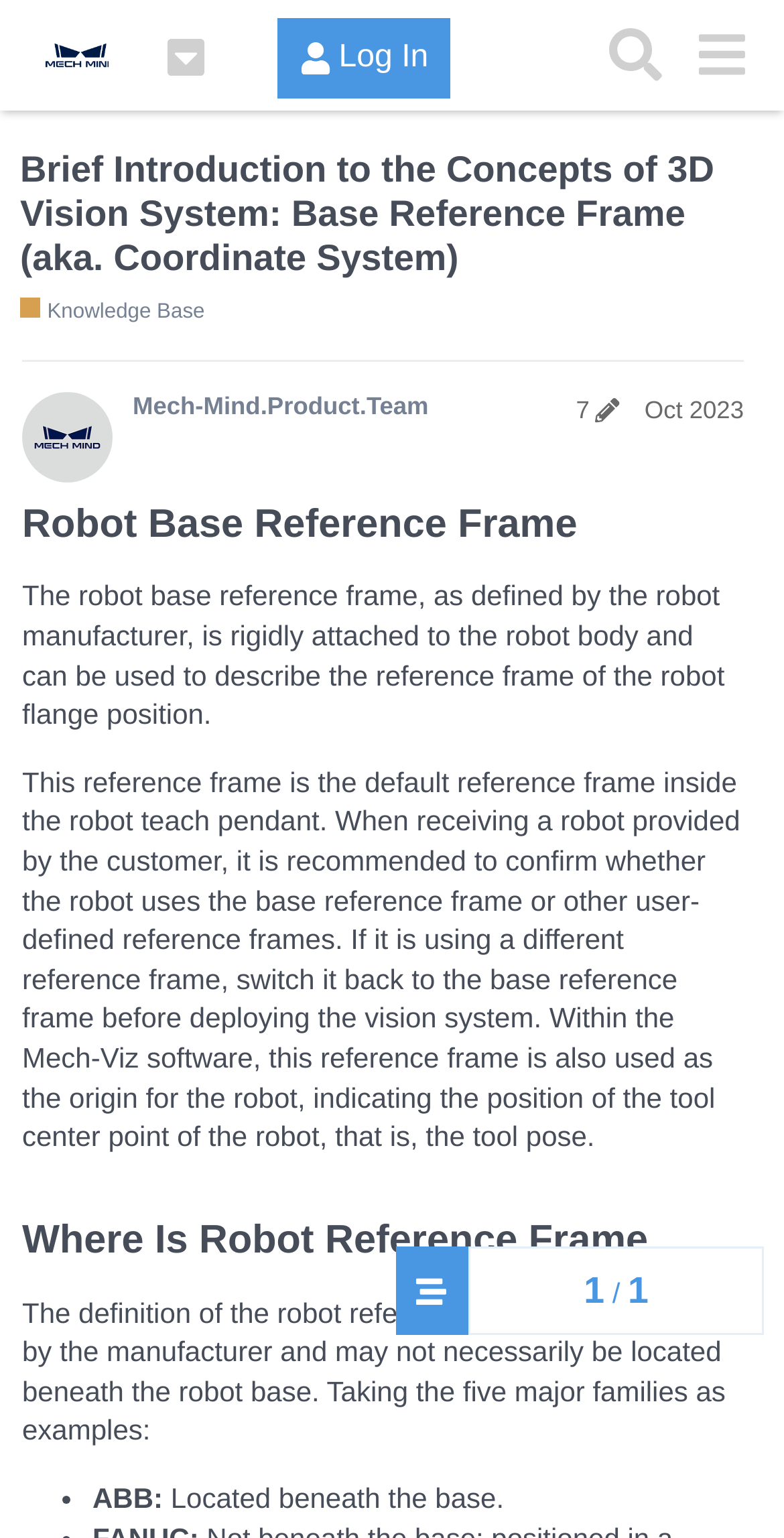Generate the text of the webpage's primary heading.

Brief Introduction to the Concepts of 3D Vision System: Base Reference Frame (aka. Coordinate System)